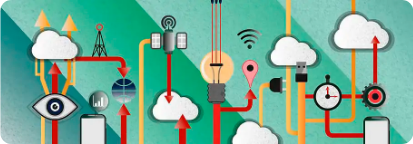Carefully observe the image and respond to the question with a detailed answer:
What do the bright arrows in red and yellow represent?

The bright arrows in red and yellow that weave throughout the composition represent the flow of information and the interactions between different technologies. This is evident from the way they connect various elements in the illustration, suggesting the dynamic exchange of data and information.